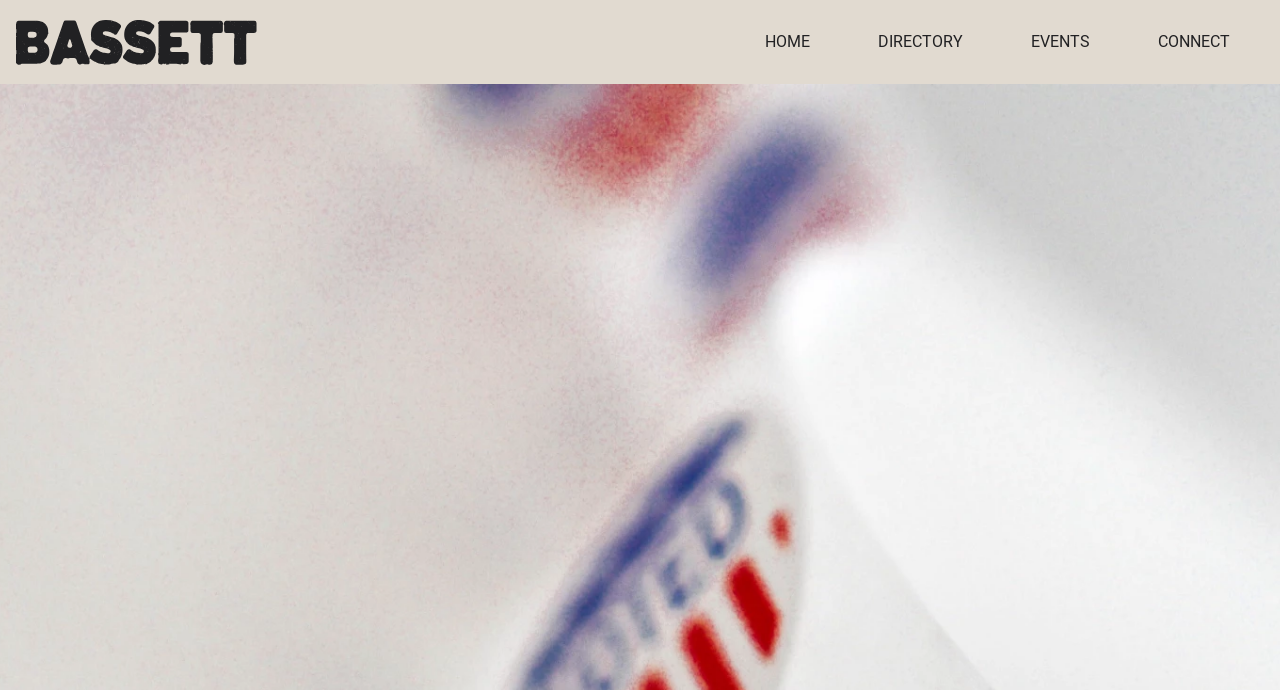Please specify the bounding box coordinates in the format (top-left x, top-left y, bottom-right x, bottom-right y), with values ranging from 0 to 1. Identify the bounding box for the UI component described as follows: parent_node: HOME aria-label="Bassett"

[0.012, 0.028, 0.2, 0.093]